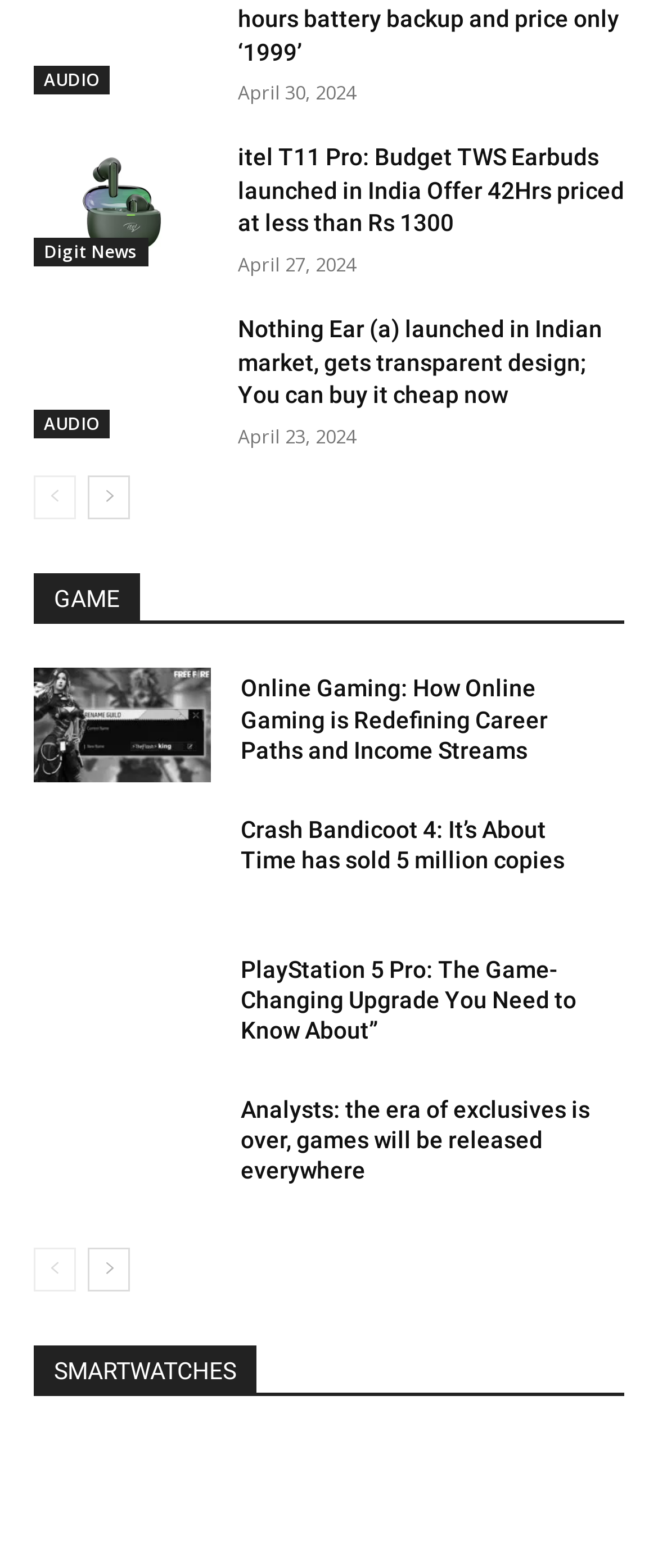Pinpoint the bounding box coordinates of the clickable area necessary to execute the following instruction: "Click on 'next-page'". The coordinates should be given as four float numbers between 0 and 1, namely [left, top, right, bottom].

[0.133, 0.796, 0.197, 0.823]